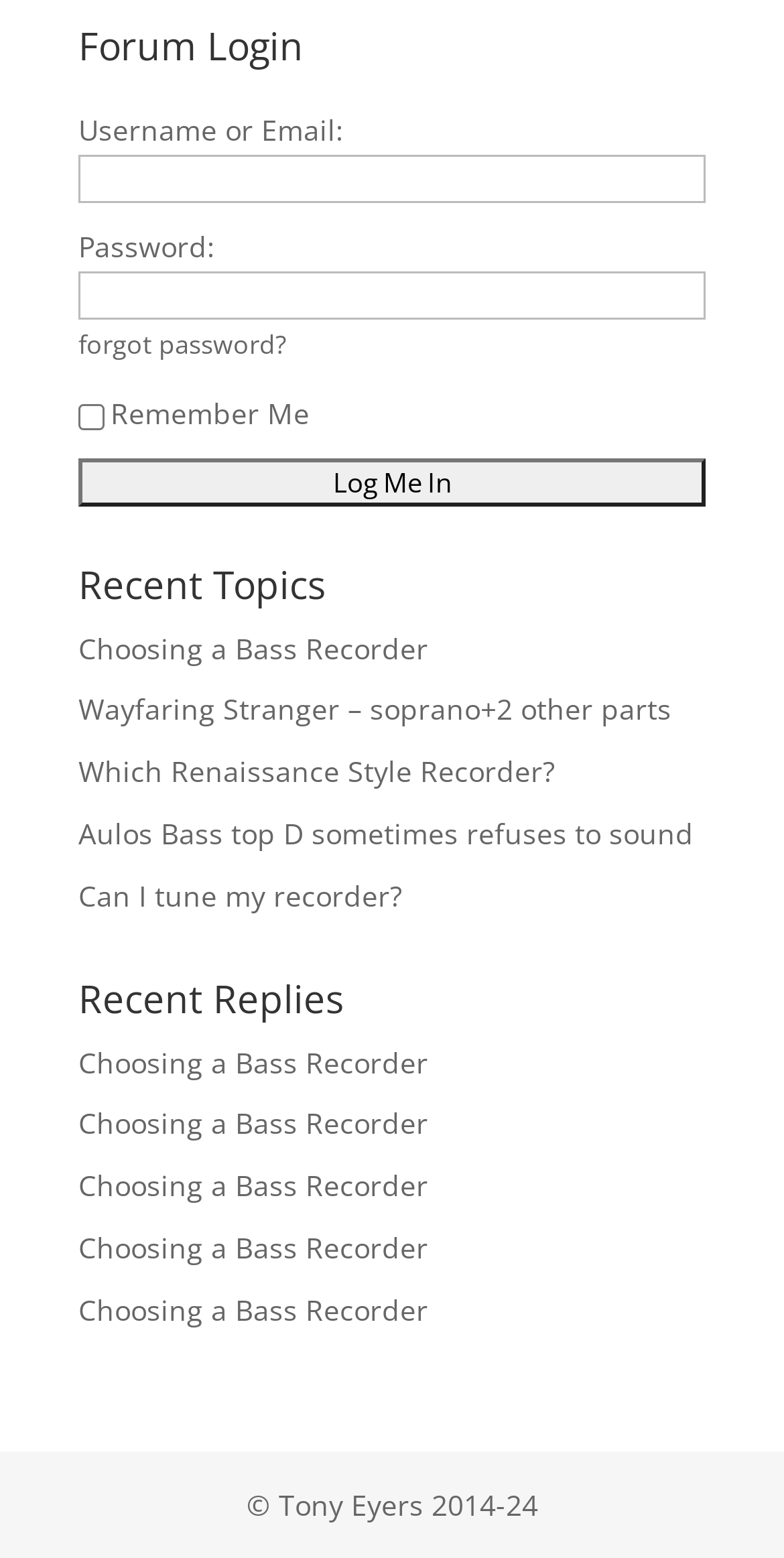What is the purpose of the login form?
Provide a thorough and detailed answer to the question.

The login form is located at the top of the webpage, with input fields for username or email and password, and a 'Log Me In' button. This suggests that the purpose of the form is to allow users to log in to the forum.